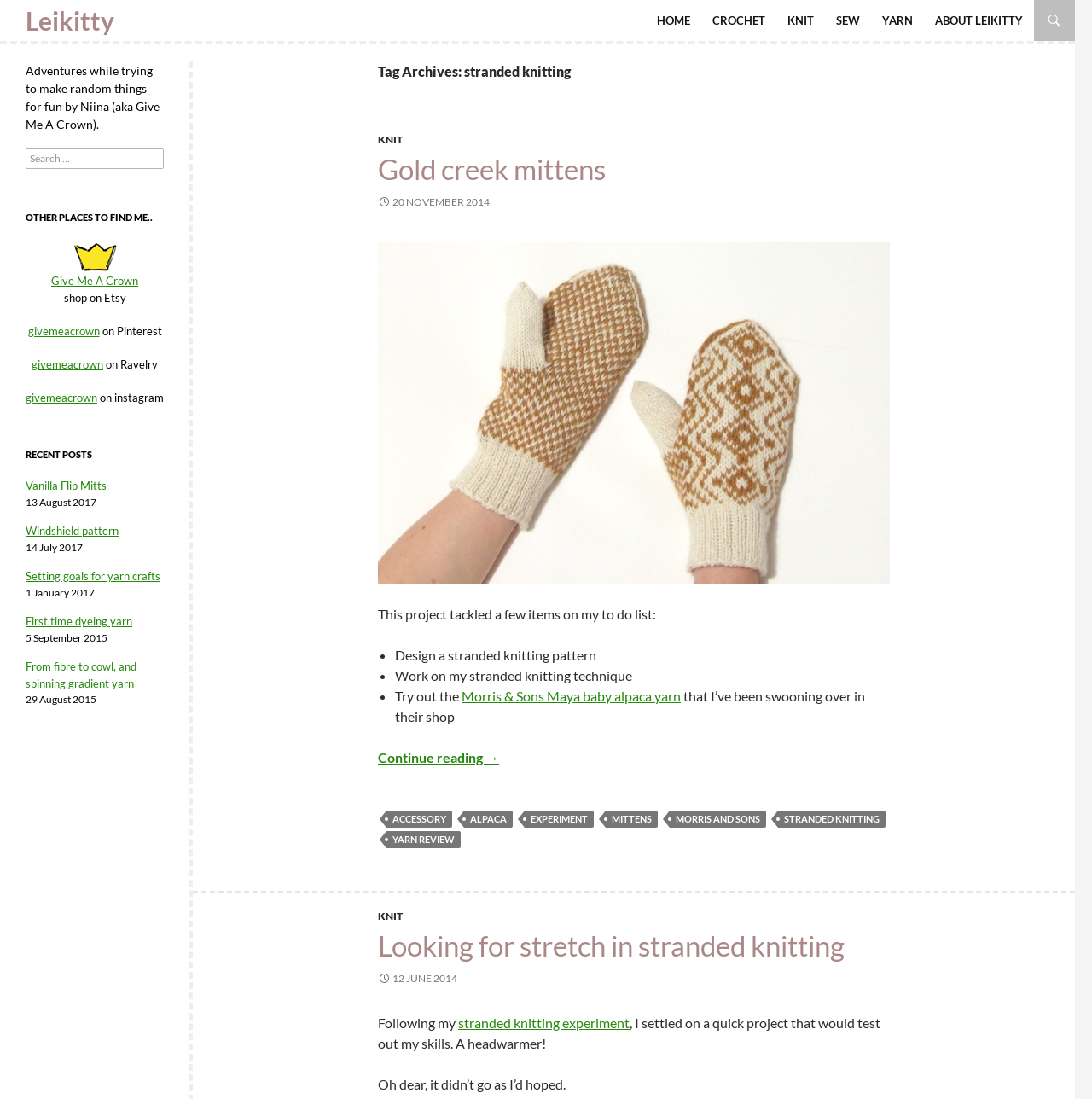What is the author's name?
Provide an in-depth and detailed answer to the question.

The author's name is 'Niina' which is mentioned in the subheading element at the top of the webpage, along with the alias 'Give Me A Crown'.